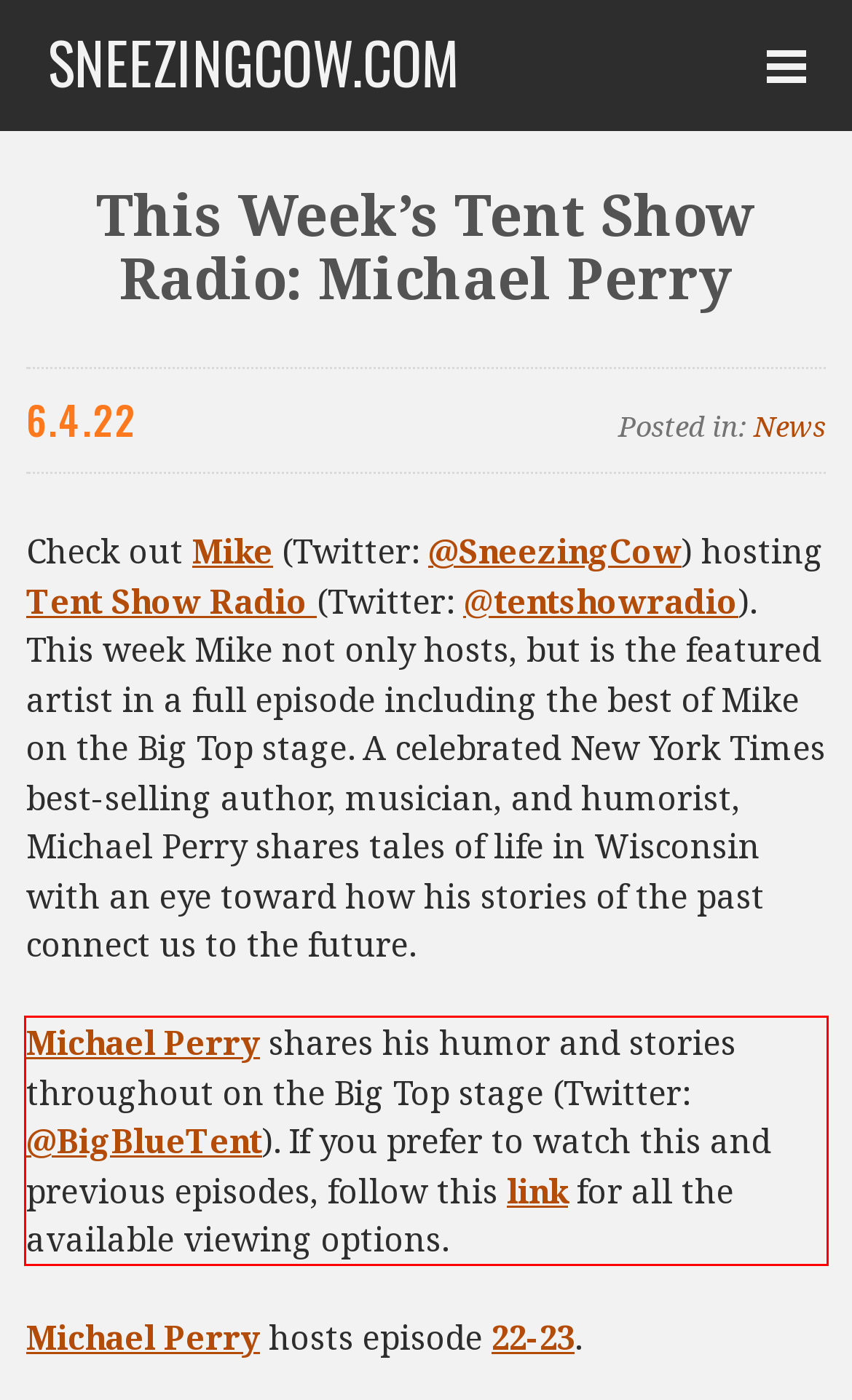Please perform OCR on the text within the red rectangle in the webpage screenshot and return the text content.

Michael Perry shares his humor and stories throughout on the Big Top stage (Twitter: @BigBlueTent). If you prefer to watch this and previous episodes, follow this link for all the available viewing options.